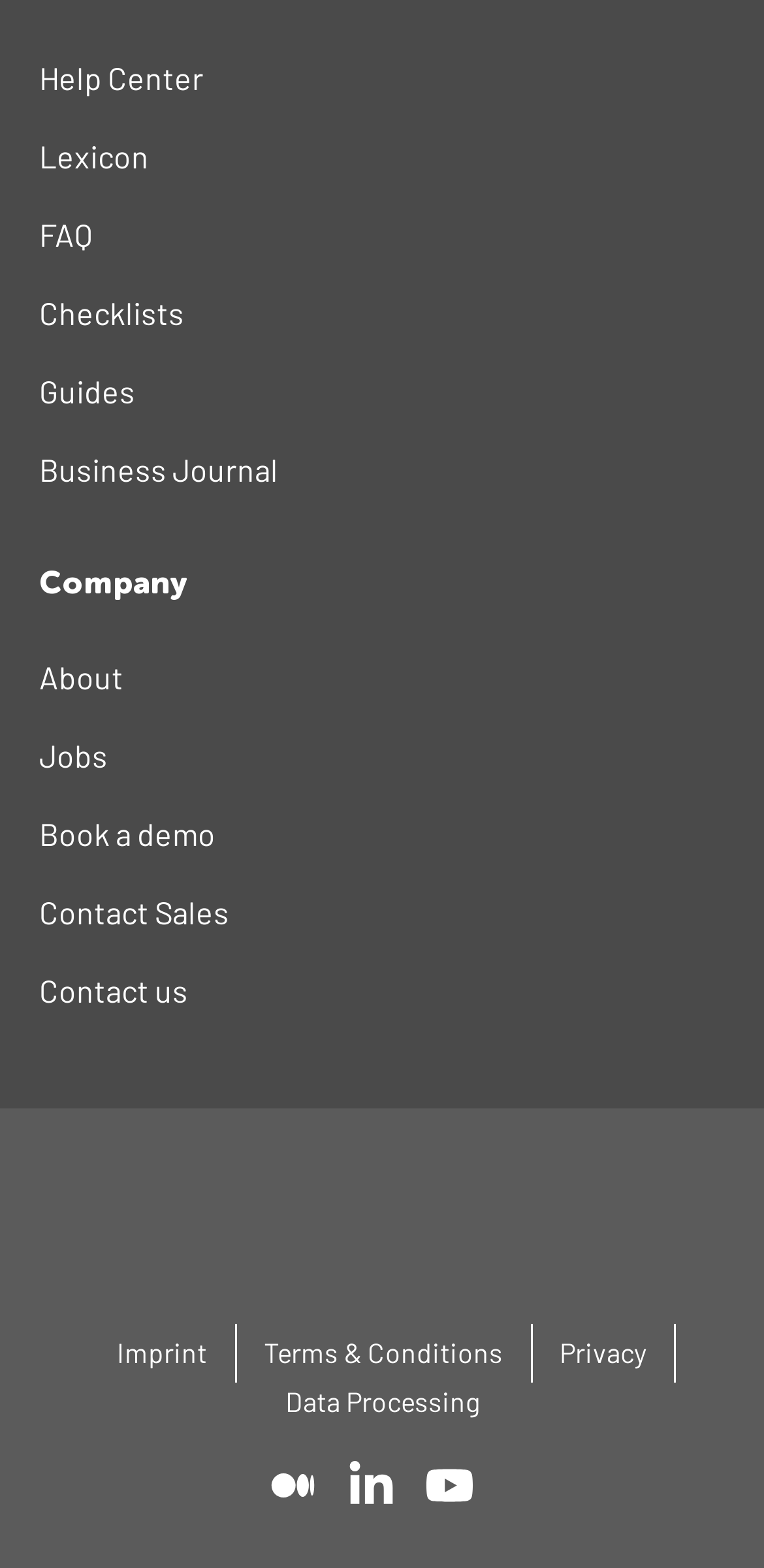Please indicate the bounding box coordinates of the element's region to be clicked to achieve the instruction: "Book a demo". Provide the coordinates as four float numbers between 0 and 1, i.e., [left, top, right, bottom].

[0.051, 0.507, 0.3, 0.557]